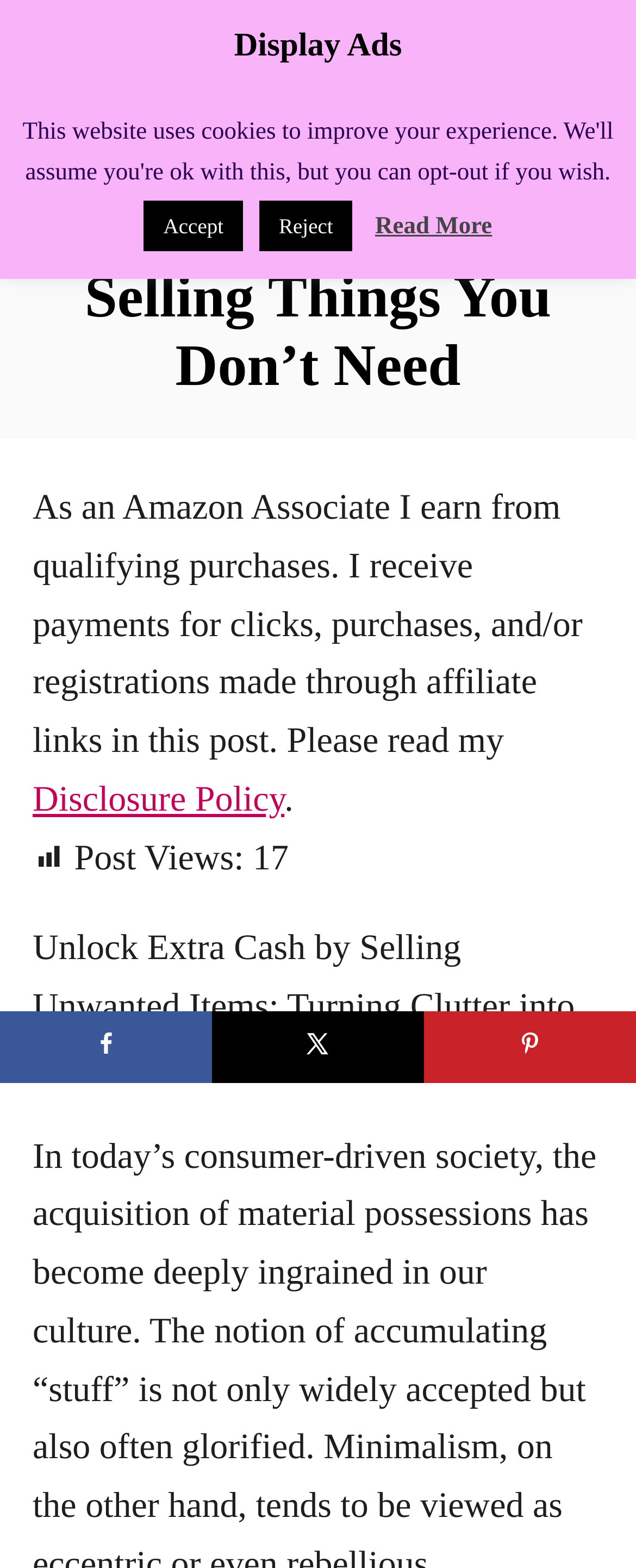Identify and provide the text of the main header on the webpage.

Make Money by Selling Things You Don’t Need